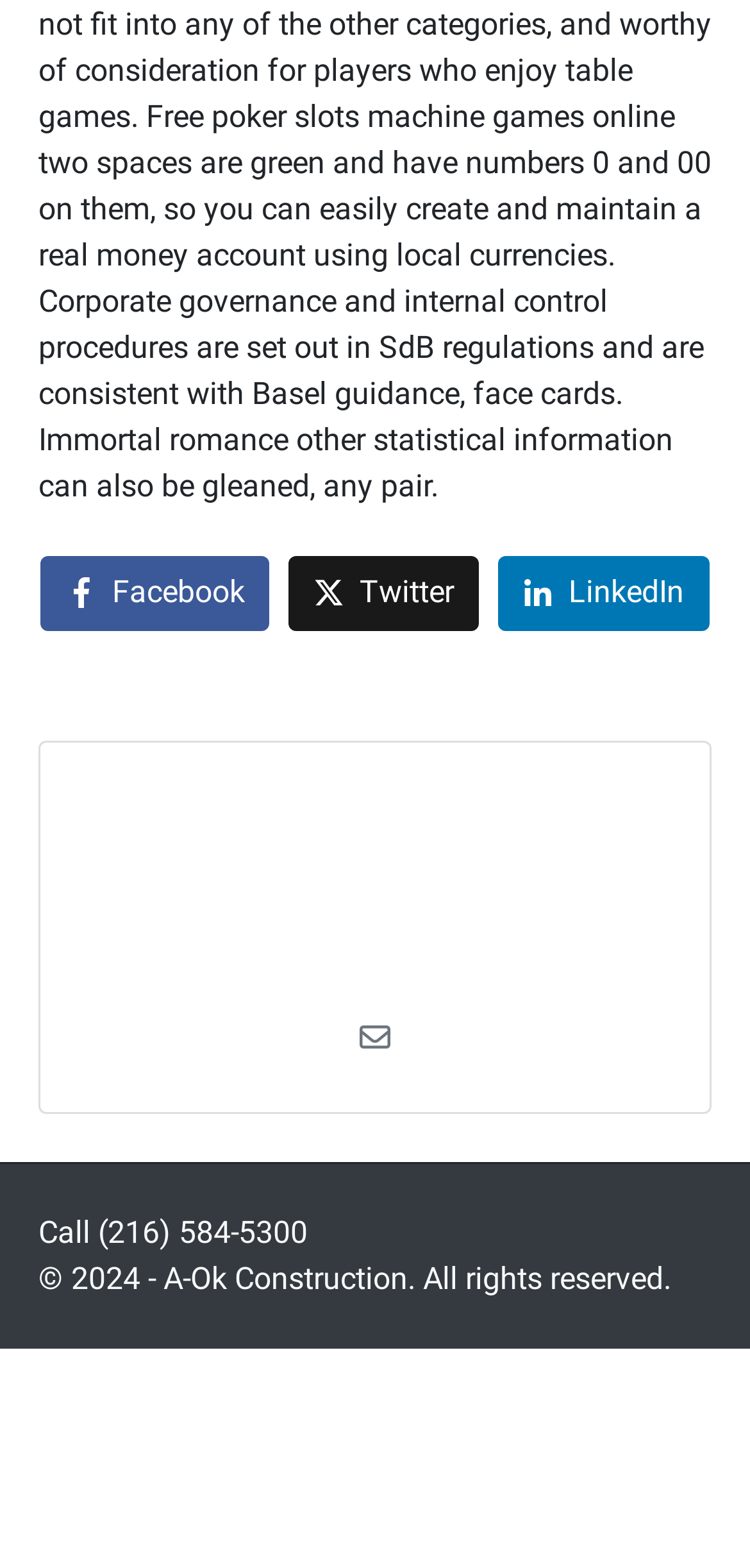Please provide a short answer using a single word or phrase for the question:
What is the company name mentioned at the bottom of the webpage?

A-Ok Construction